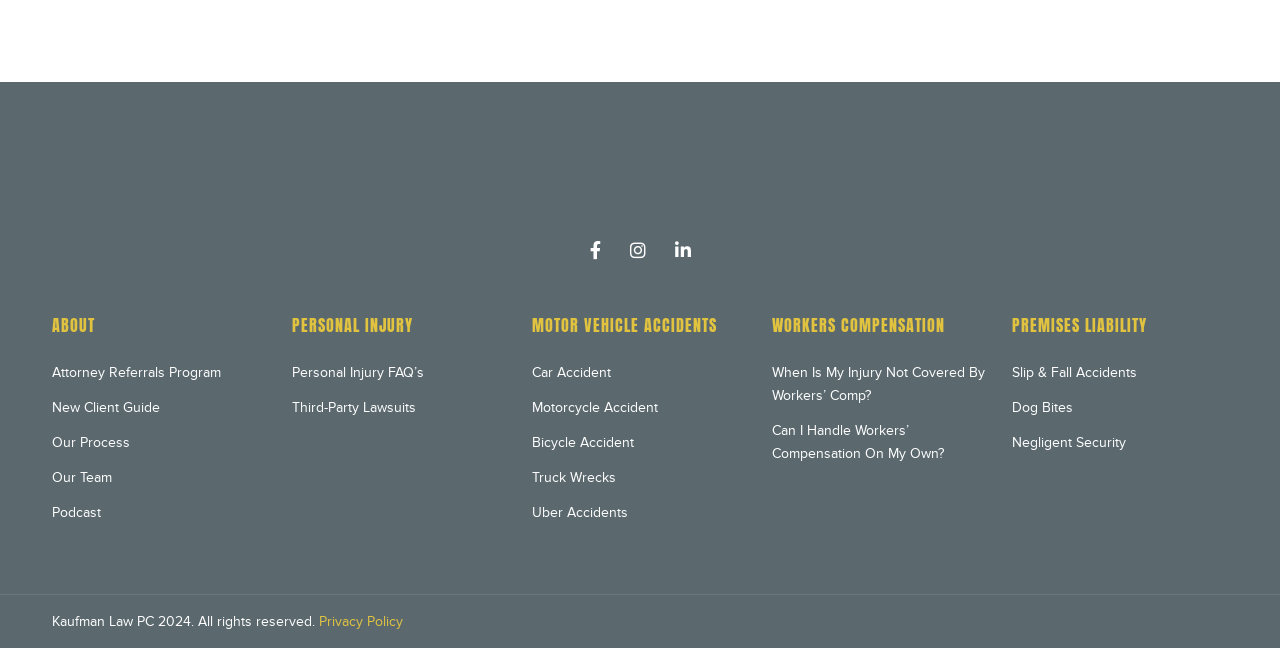From the element description: "Slip & Fall Accidents", extract the bounding box coordinates of the UI element. The coordinates should be expressed as four float numbers between 0 and 1, in the order [left, top, right, bottom].

[0.791, 0.562, 0.888, 0.588]